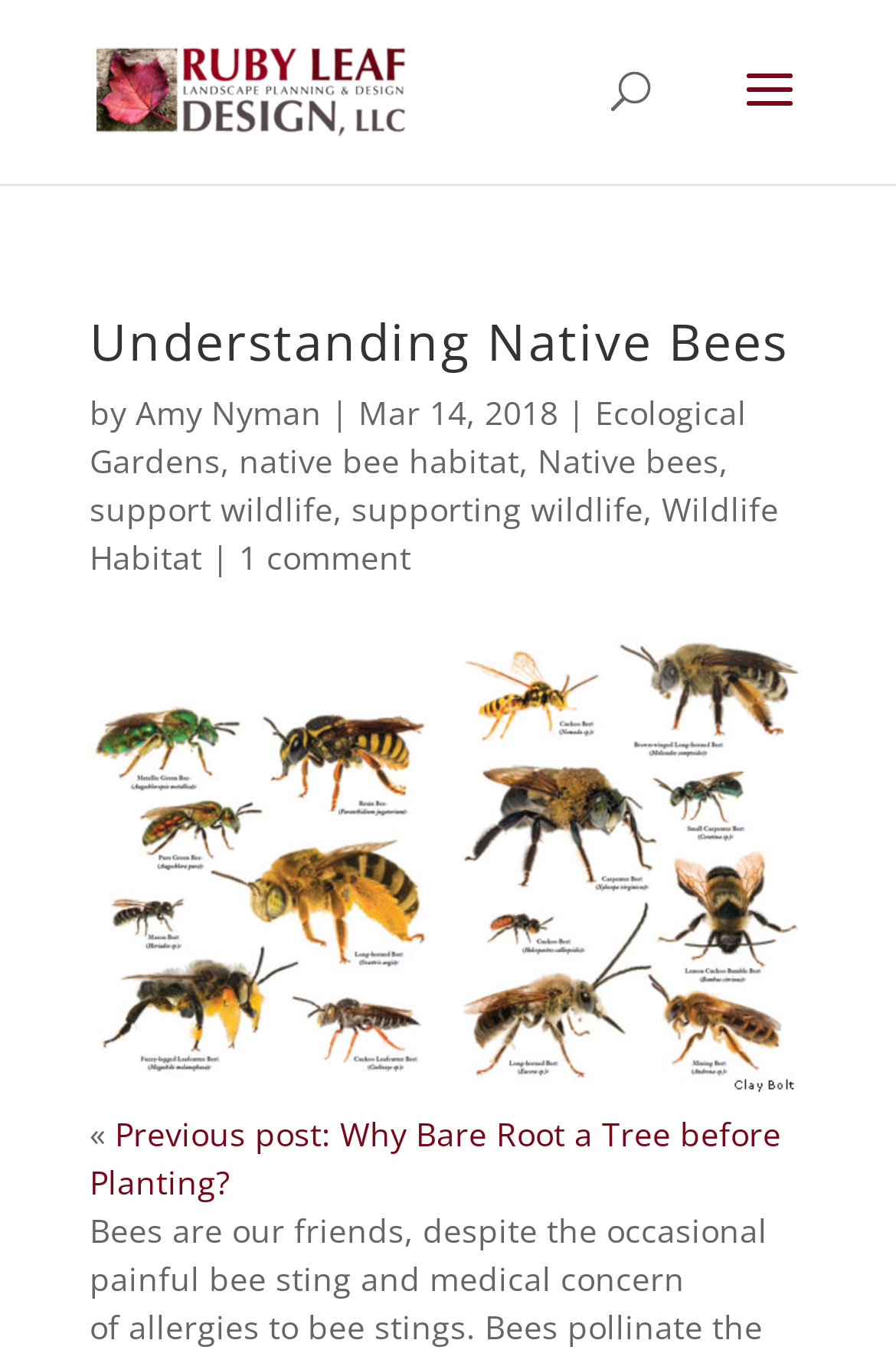Write an elaborate caption that captures the essence of the webpage.

The webpage is about "Understanding Native Bees" and is provided by Ruby Leaf Design, LLC. At the top left, there is a link to Ruby Leaf Design, LLC, accompanied by an image with the same name. Below this, there is a search bar that spans across the top of the page.

The main content of the page is headed by a title "Understanding Native Bees" which is centered near the top of the page. Below the title, there is a byline that reads "by Amy Nyman" followed by the date "Mar 14, 2018". 

To the right of the byline, there are three links: "Ecological Gardens", "native bee habitat", and "Native bees" separated by commas. Below these links, there are three more links: "support wildlife", "supporting wildlife", and "Wildlife Habitat" separated by a vertical bar.

The main image of the page, also titled "Understanding Native Bees", is located below the links and spans across the page. At the bottom left, there is a link to the previous post, "Why Bare Root a Tree before Planting?", preceded by a "«" symbol.